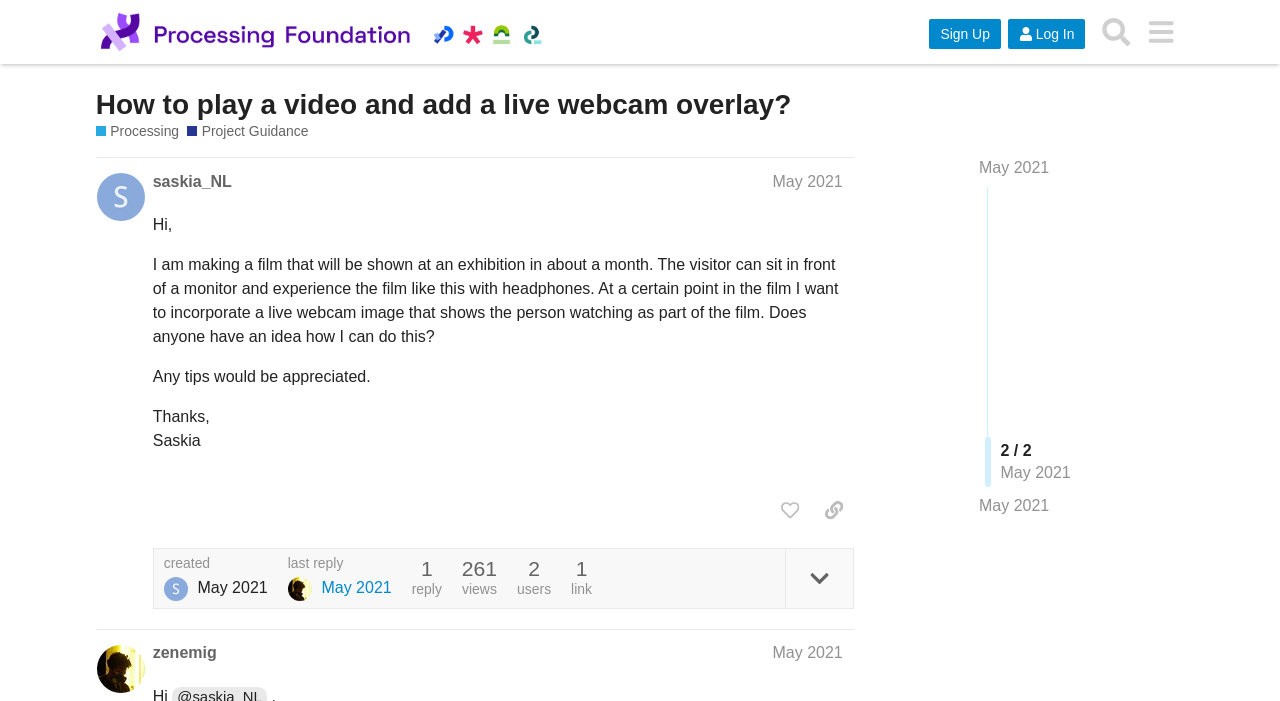What is the purpose of the film?
Based on the visual, give a brief answer using one word or a short phrase.

To be shown at an exhibition